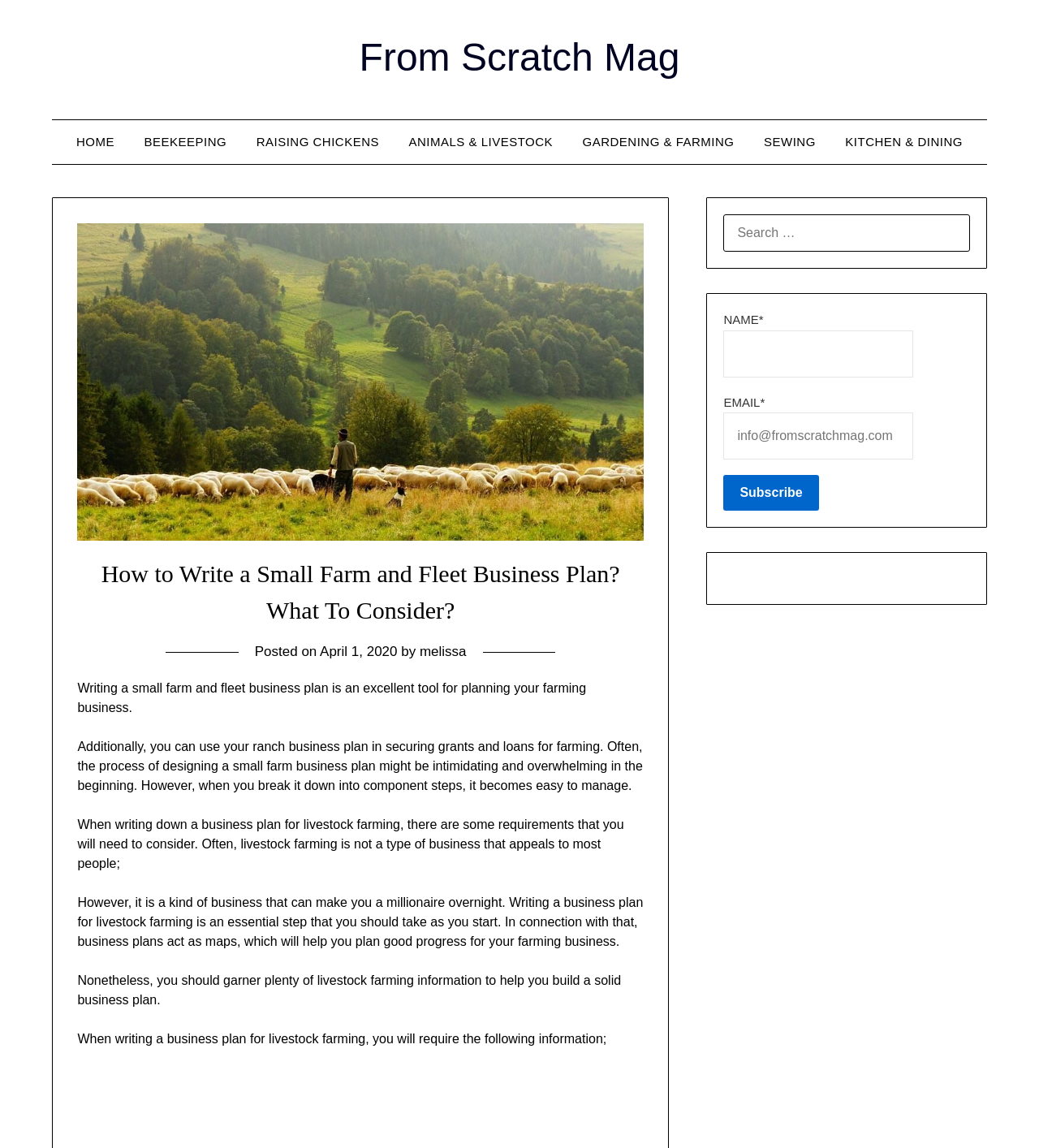Could you determine the bounding box coordinates of the clickable element to complete the instruction: "Enter your name"? Provide the coordinates as four float numbers between 0 and 1, i.e., [left, top, right, bottom].

[0.696, 0.288, 0.879, 0.329]